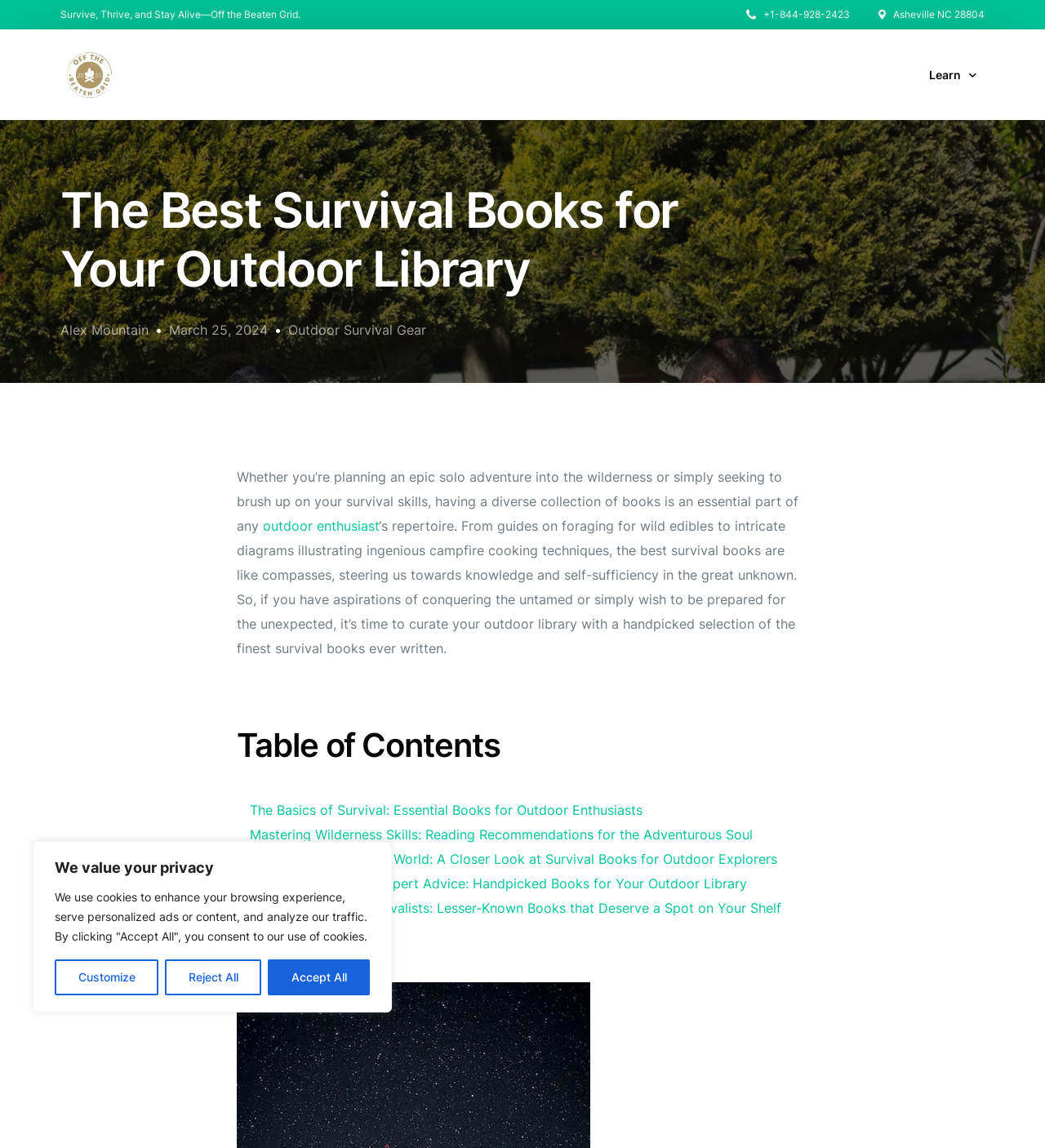Determine the bounding box coordinates for the HTML element described here: "Future ⁤Outlook".

[0.239, 0.827, 0.327, 0.841]